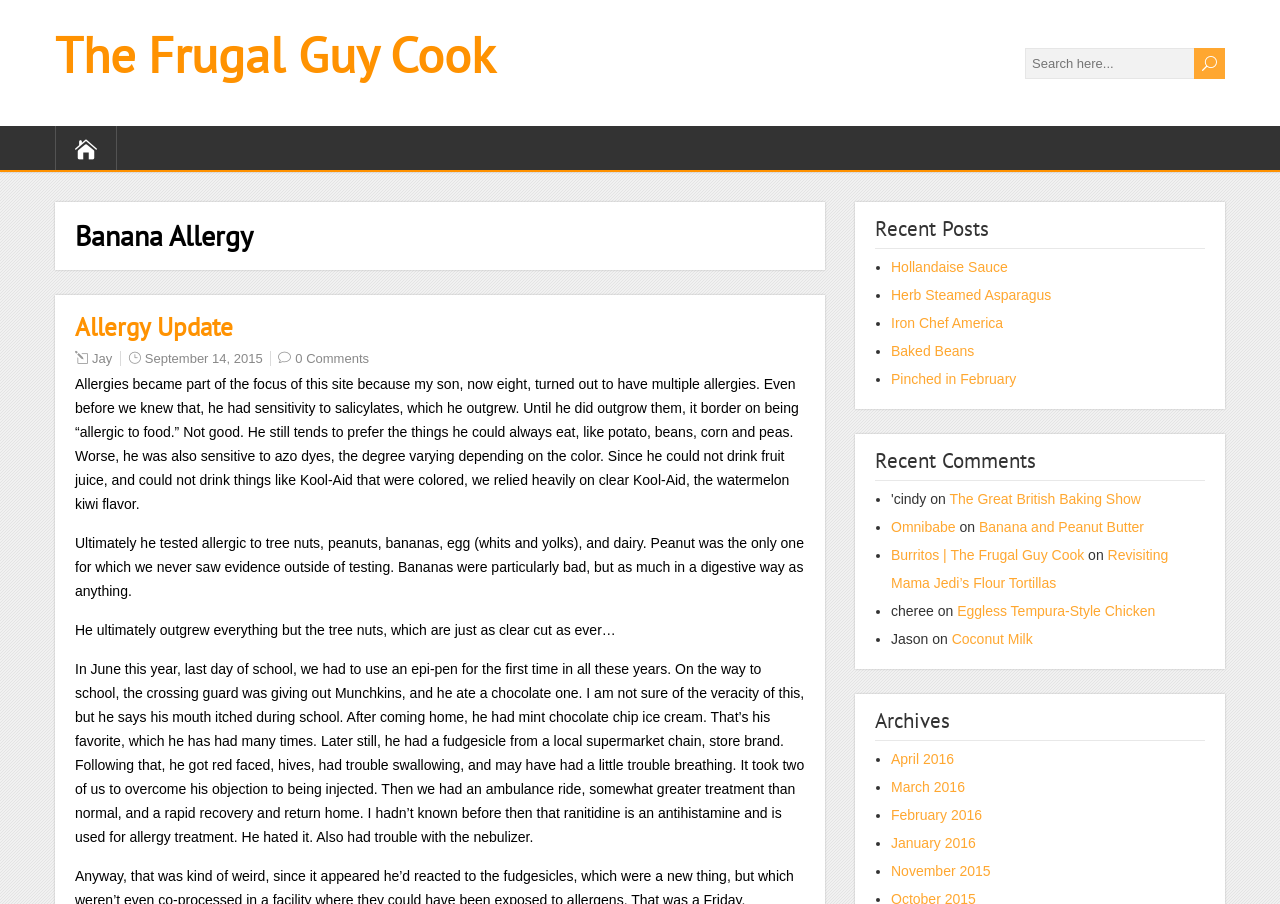Locate the bounding box for the described UI element: "Omnibabe". Ensure the coordinates are four float numbers between 0 and 1, formatted as [left, top, right, bottom].

[0.696, 0.574, 0.747, 0.592]